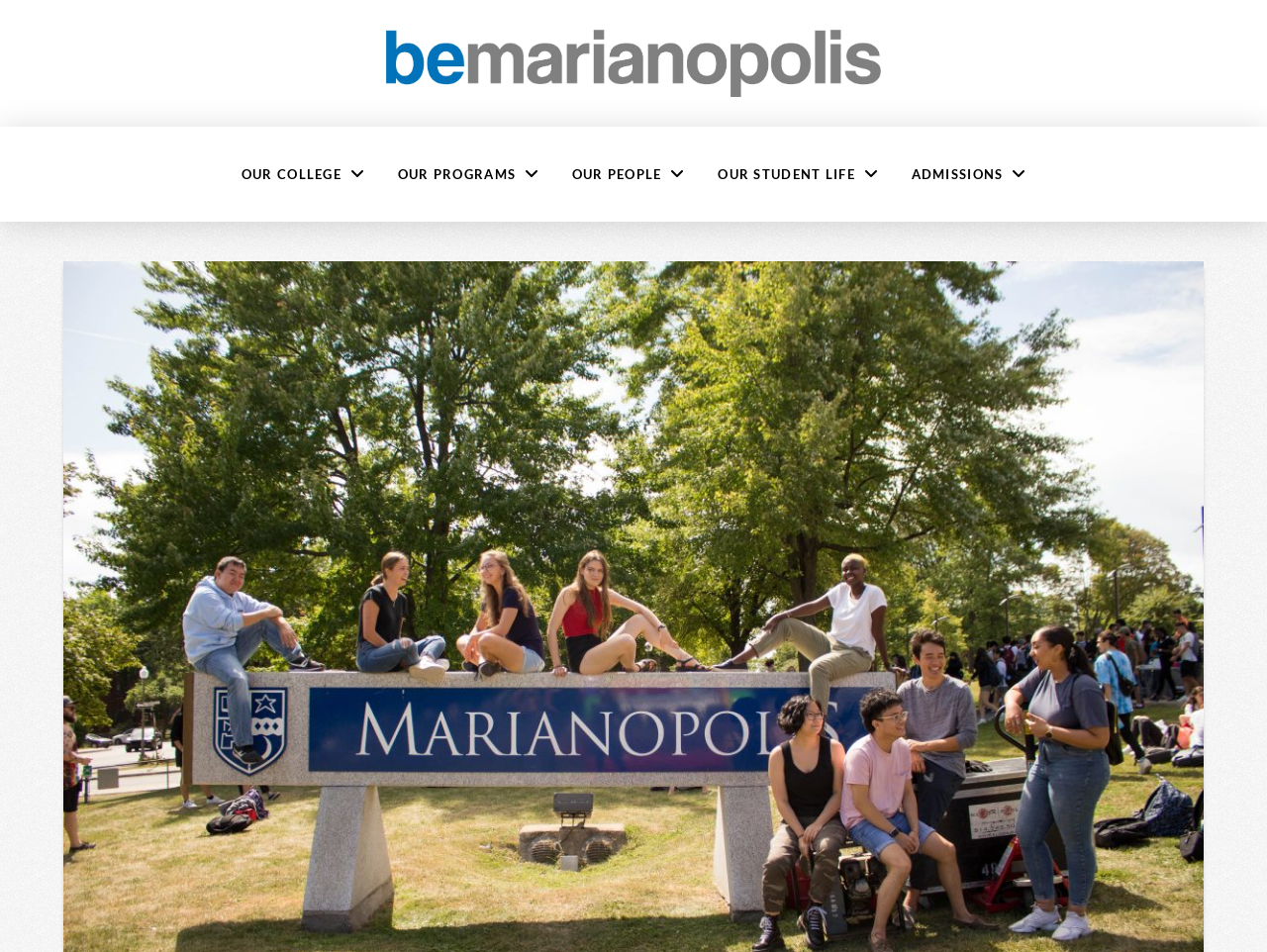Provide the bounding box coordinates of the UI element that matches the description: "Our Student Life".

[0.553, 0.157, 0.706, 0.209]